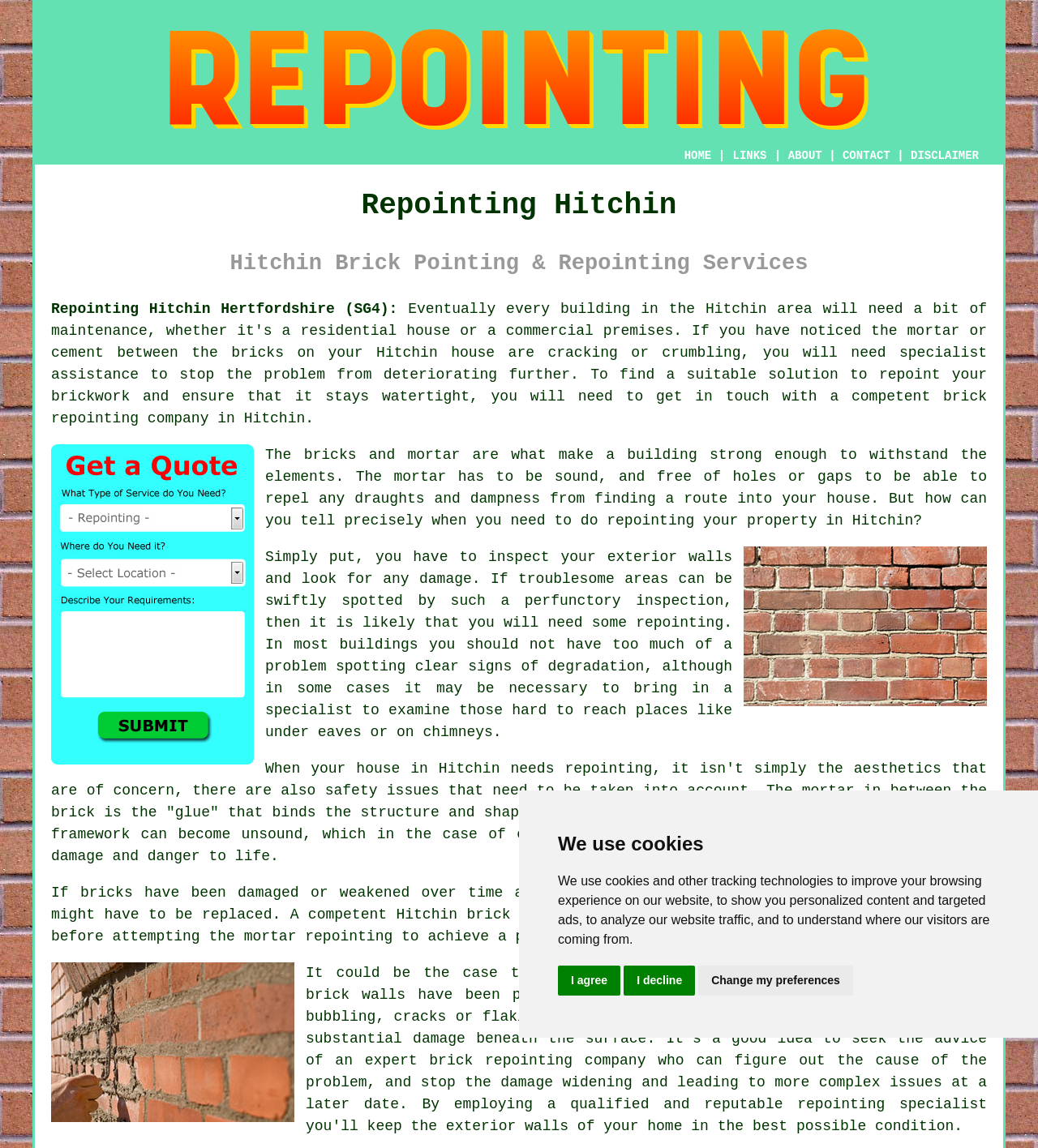Provide a short answer to the following question with just one word or phrase: Why is repointing important for safety?

To prevent structural damage